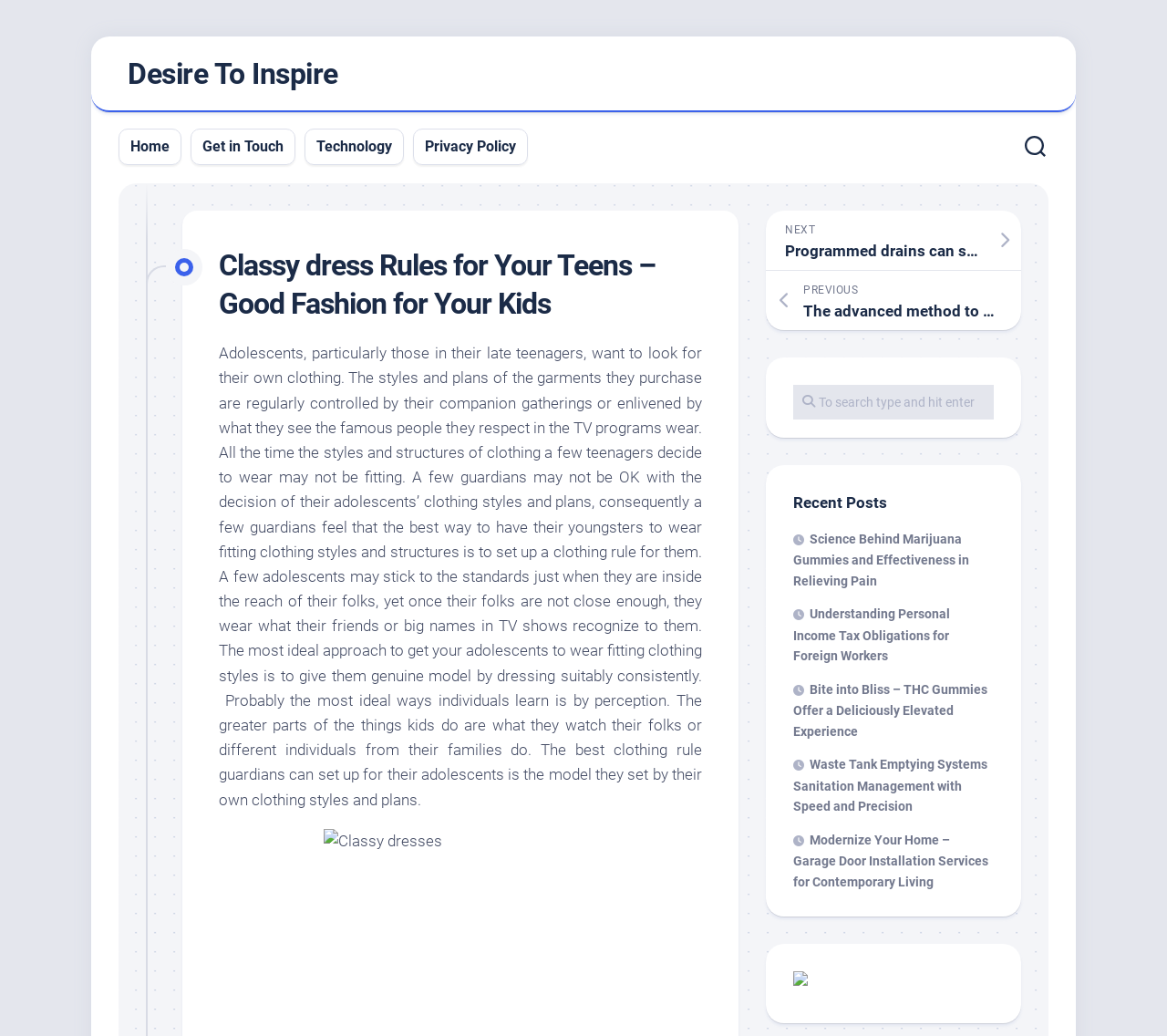Please identify the bounding box coordinates of where to click in order to follow the instruction: "Click on the 'Science Behind Marijuana Gummies and Effectiveness in Relieving Pain' link".

[0.68, 0.513, 0.83, 0.567]